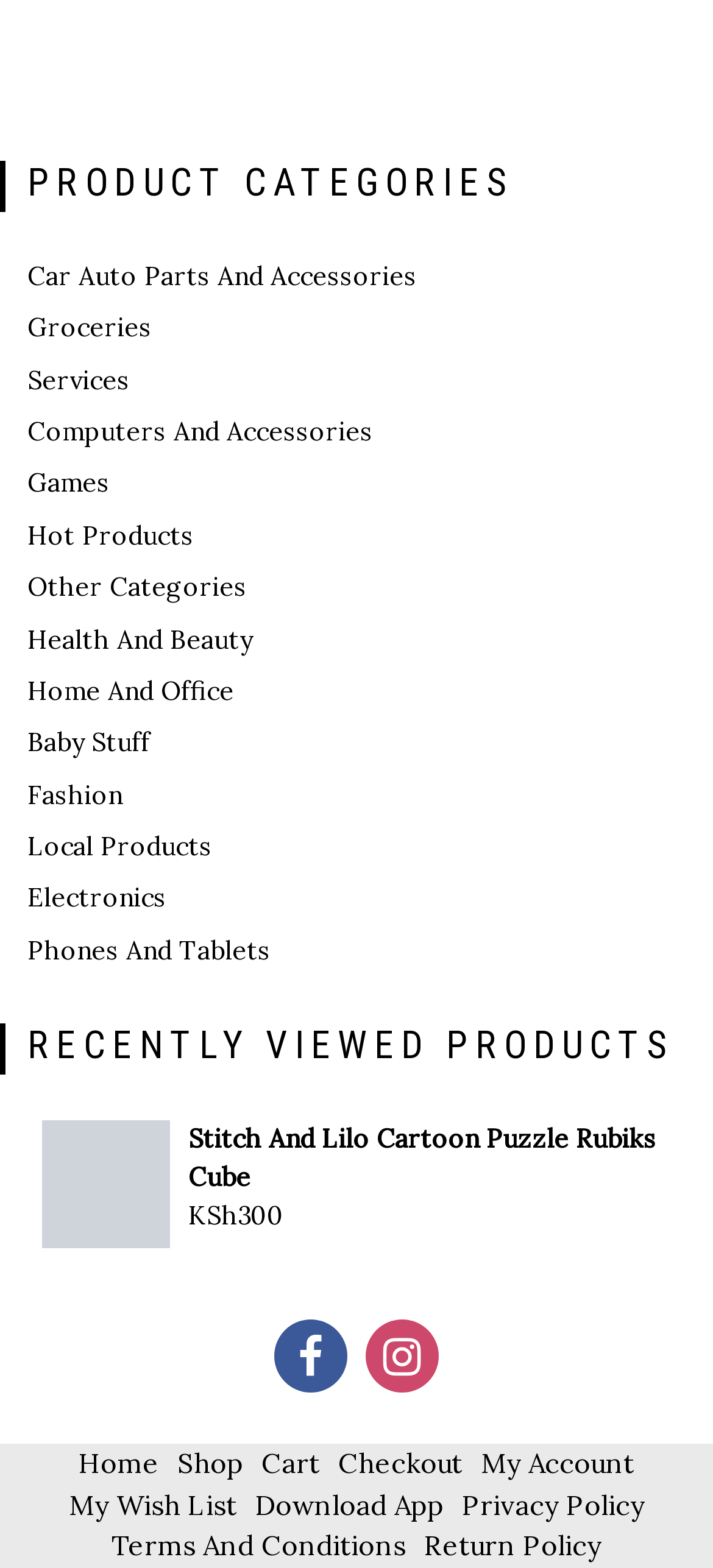Please provide a detailed answer to the question below based on the screenshot: 
What is the purpose of the 'Recently Viewed Products' section?

The webpage has a section labeled 'RECENTLY VIEWED PRODUCTS' which displays a product with the title 'Stitch And Lilo Cartoon Puzzle Rubiks Cube'. This section is likely used to display products that the user has recently viewed.